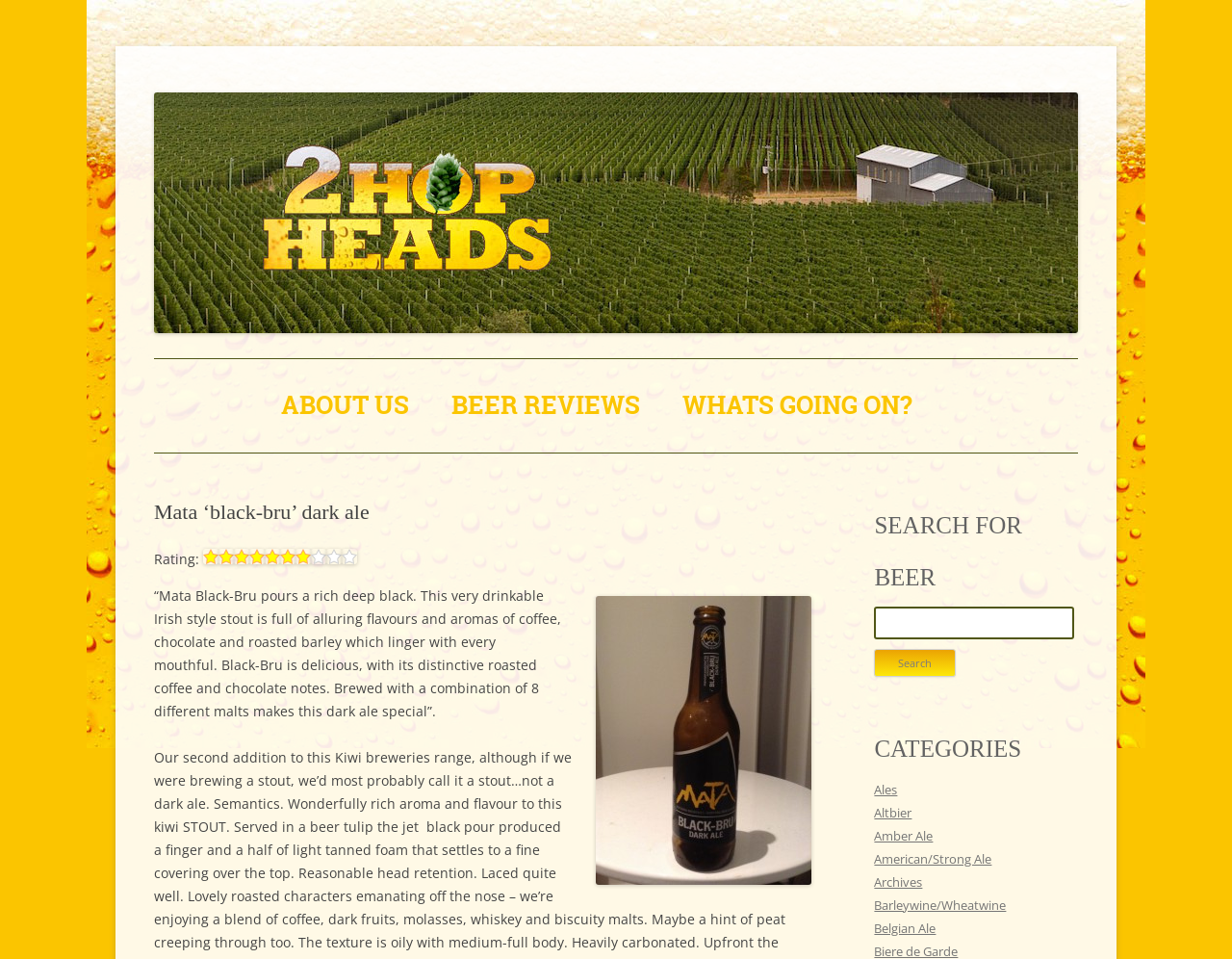Please determine the bounding box coordinates of the element's region to click in order to carry out the following instruction: "Search for beer". The coordinates should be four float numbers between 0 and 1, i.e., [left, top, right, bottom].

[0.71, 0.632, 0.872, 0.666]